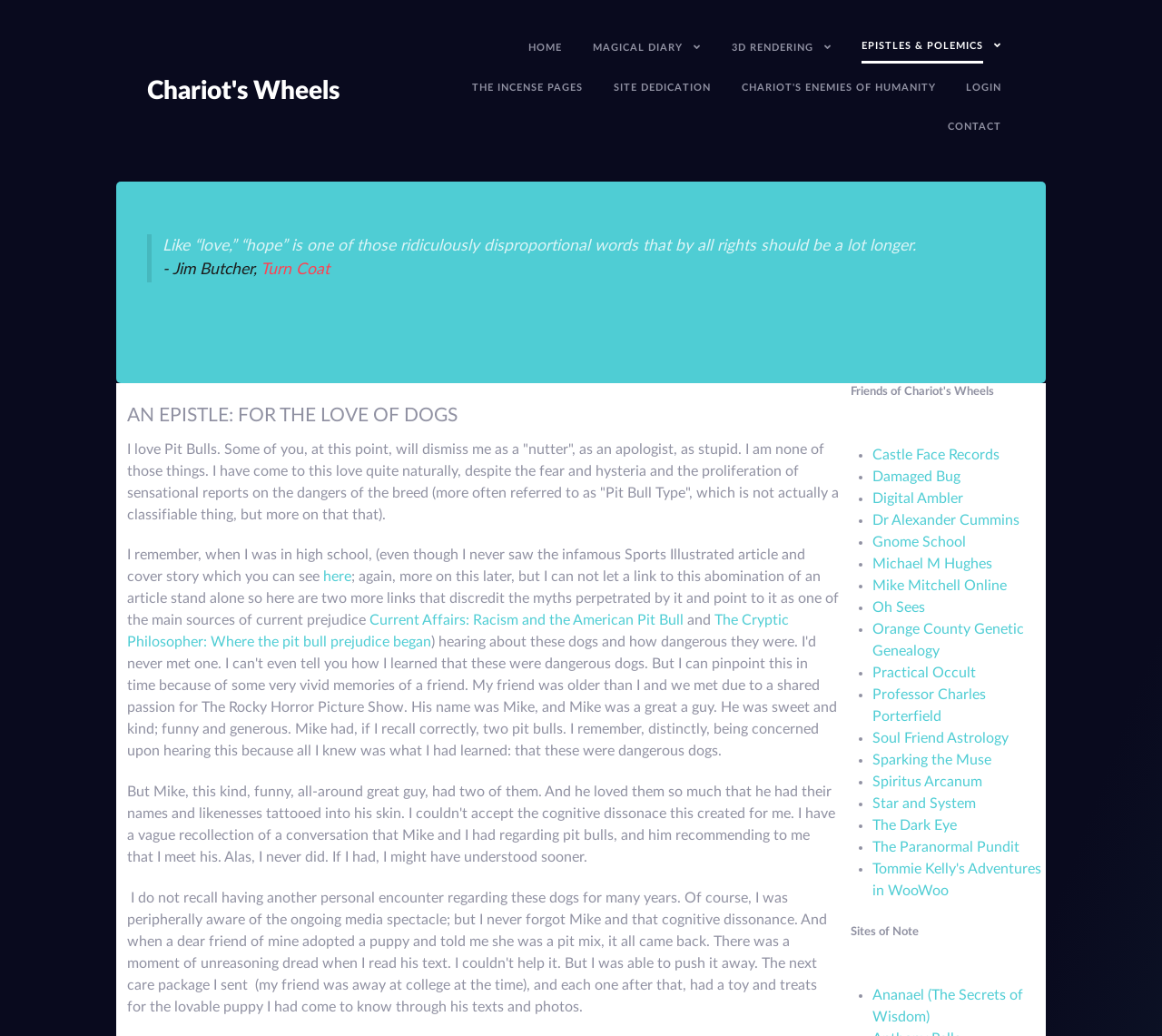Predict the bounding box of the UI element that fits this description: "Chariot's Enemies of Humanity".

[0.626, 0.07, 0.817, 0.108]